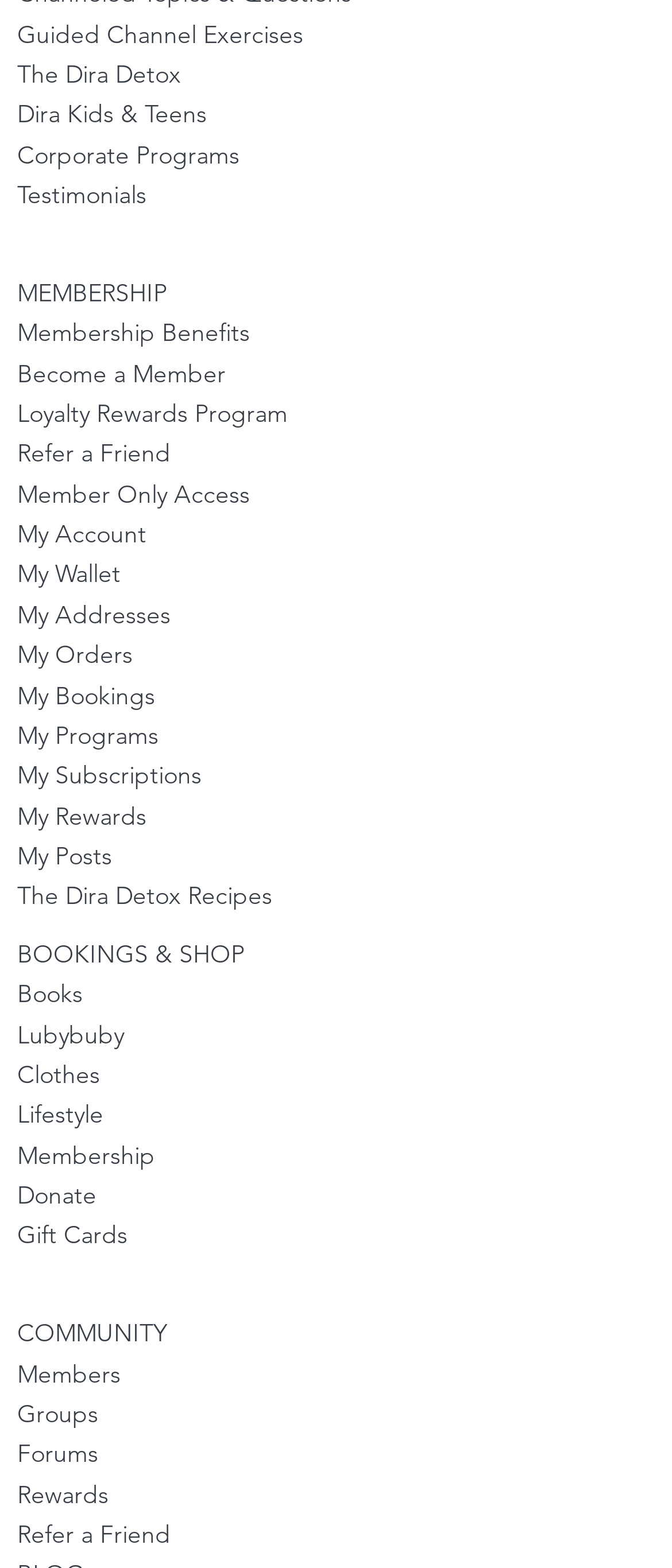Determine the bounding box coordinates of the area to click in order to meet this instruction: "View membership benefits".

[0.026, 0.202, 0.372, 0.222]